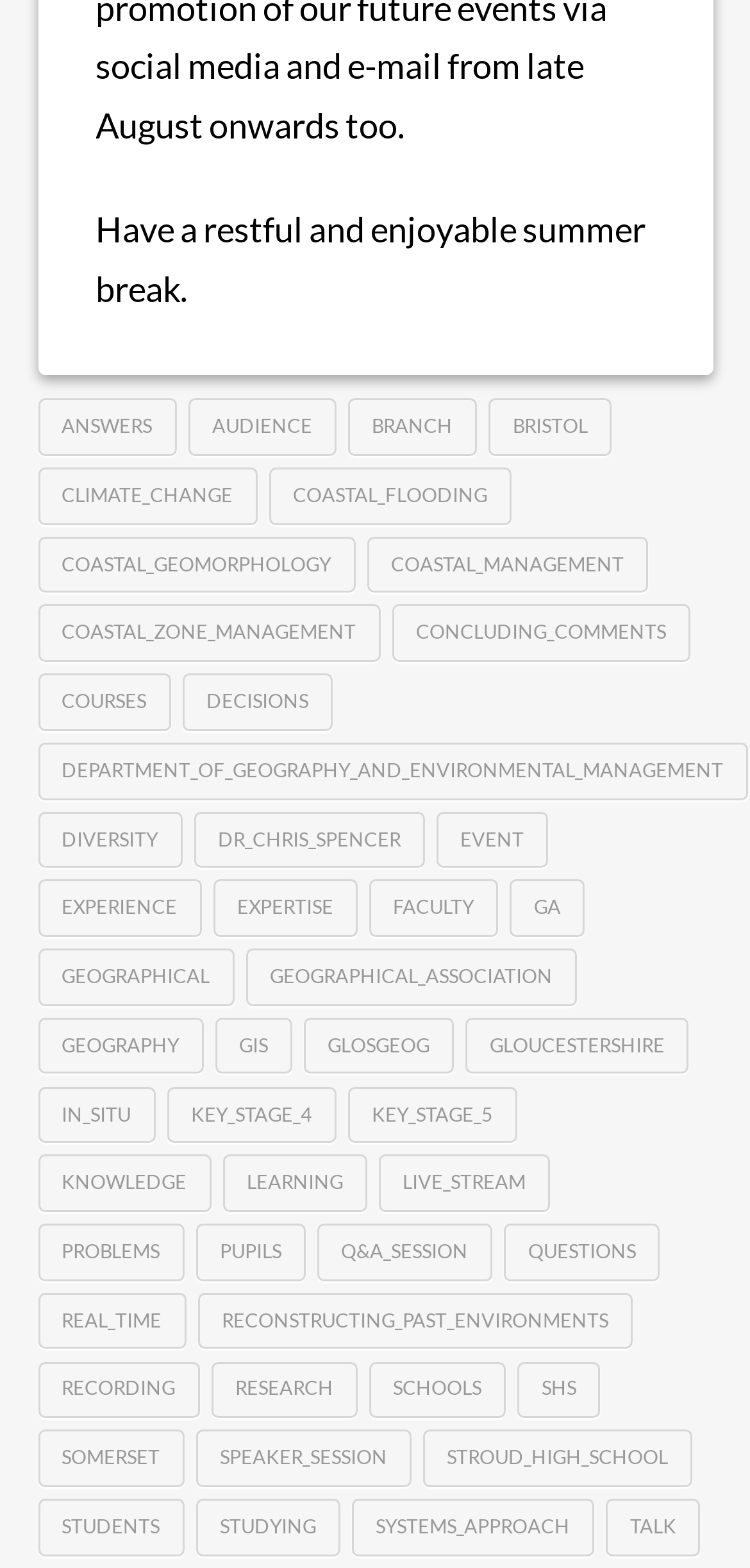Highlight the bounding box coordinates of the element that should be clicked to carry out the following instruction: "Click on the 'ANSWERS' link". The coordinates must be given as four float numbers ranging from 0 to 1, i.e., [left, top, right, bottom].

[0.05, 0.254, 0.235, 0.291]